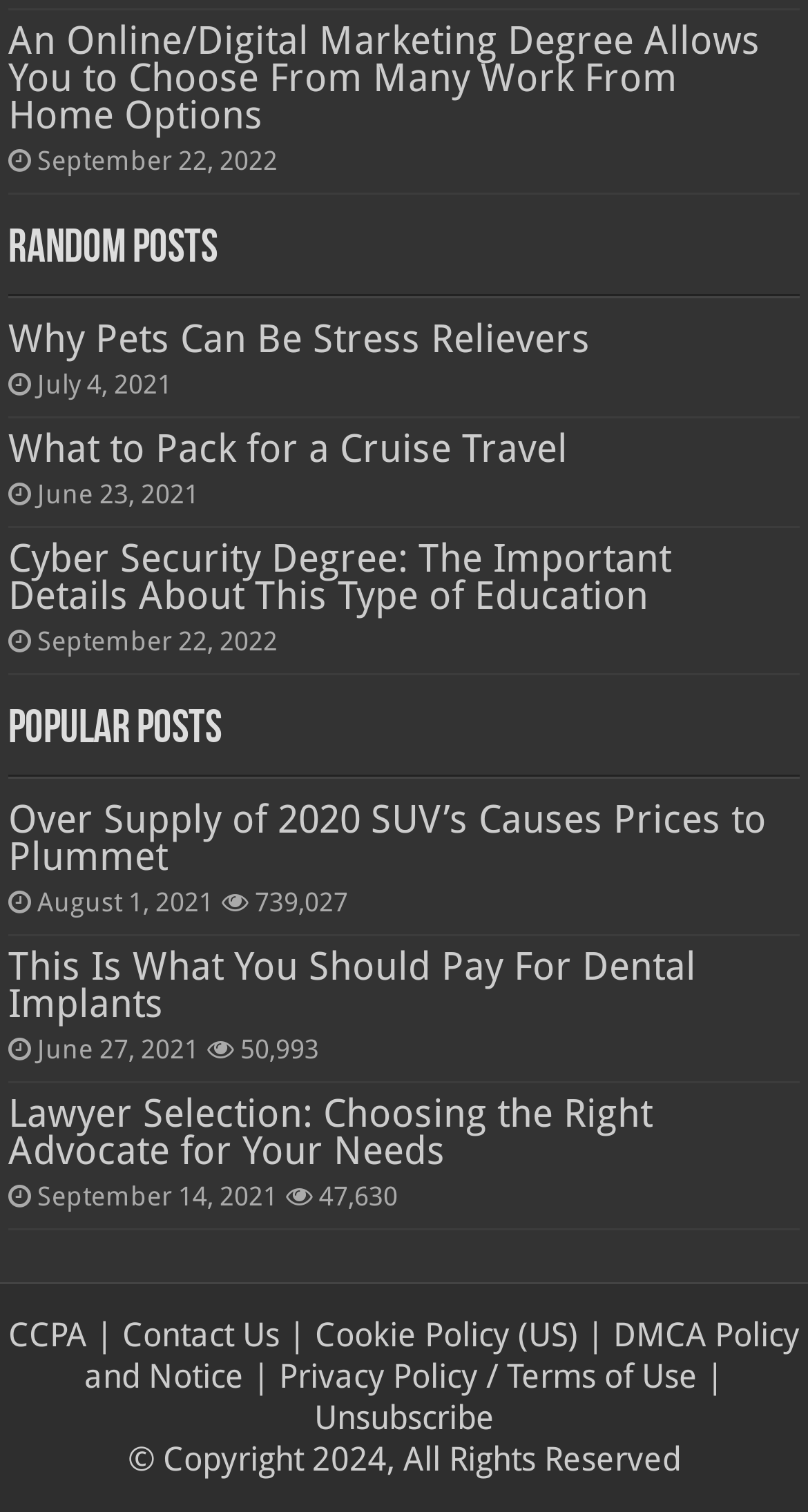For the given element description Unsubscribe, determine the bounding box coordinates of the UI element. The coordinates should follow the format (top-left x, top-left y, bottom-right x, bottom-right y) and be within the range of 0 to 1.

[0.388, 0.925, 0.612, 0.951]